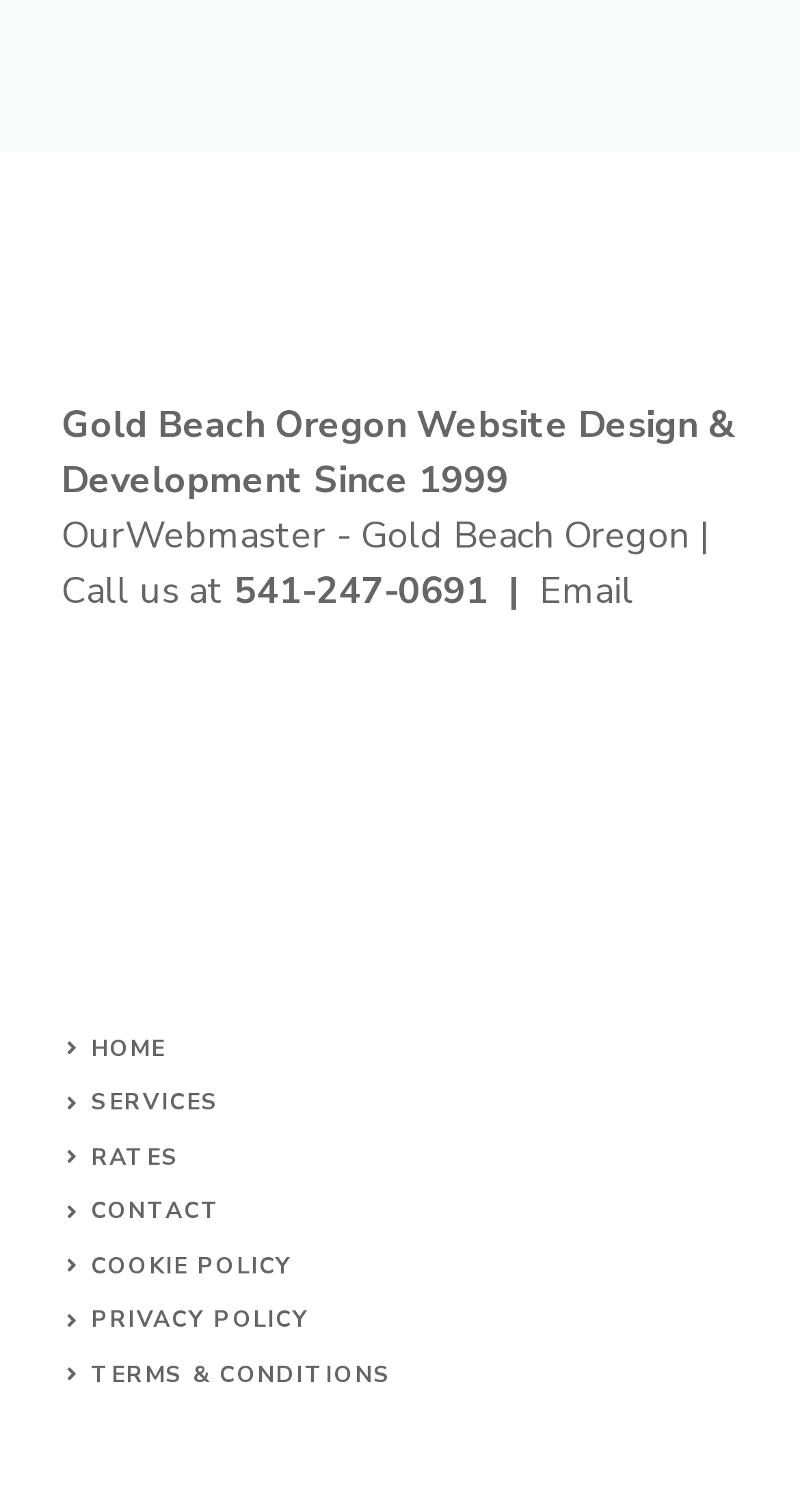Identify the bounding box coordinates of the clickable section necessary to follow the following instruction: "learn about our services". The coordinates should be presented as four float numbers from 0 to 1, i.e., [left, top, right, bottom].

[0.114, 0.719, 0.275, 0.739]